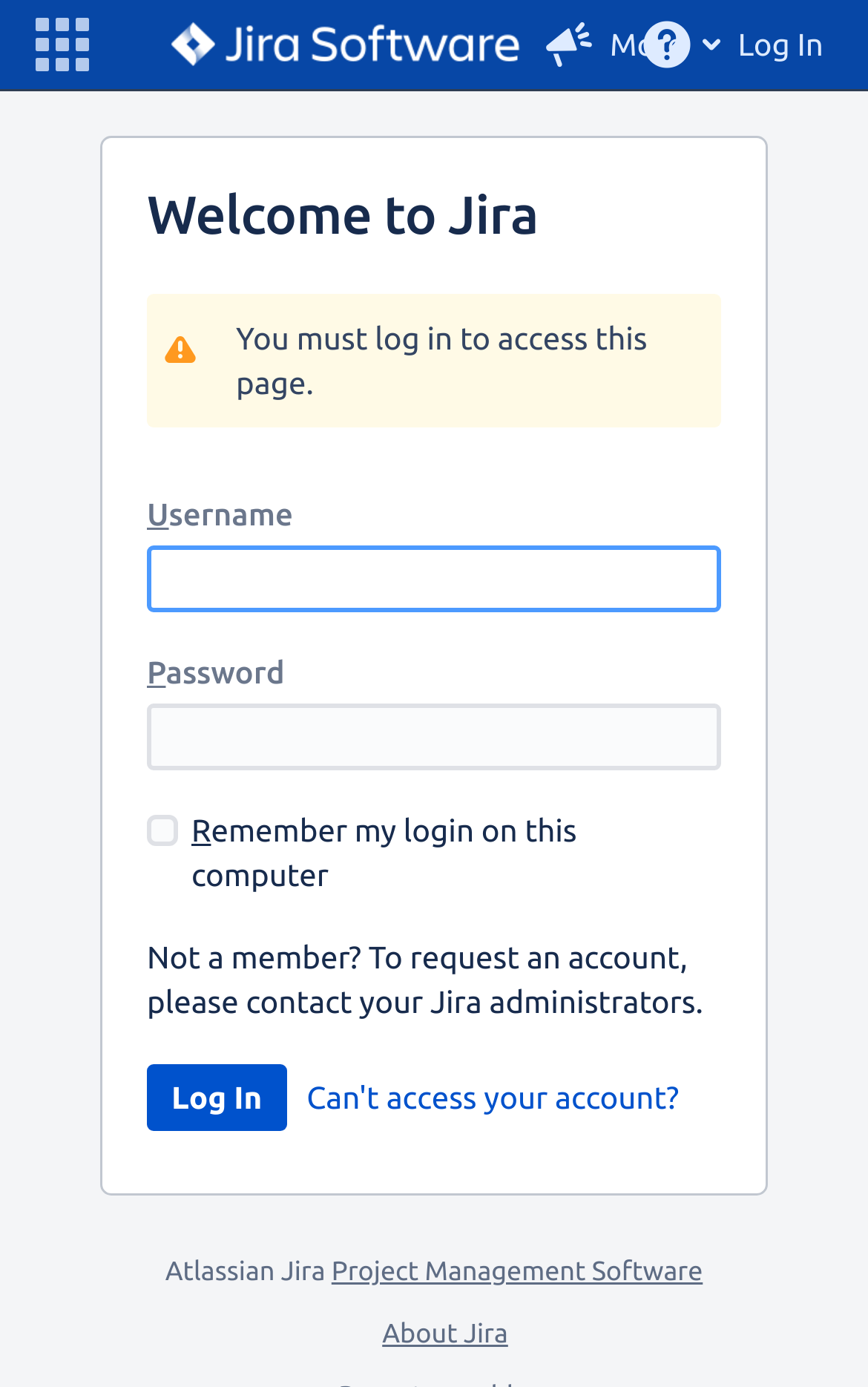Given the description "Linked Applications", determine the bounding box of the corresponding UI element.

[0.026, 0.0, 0.118, 0.064]